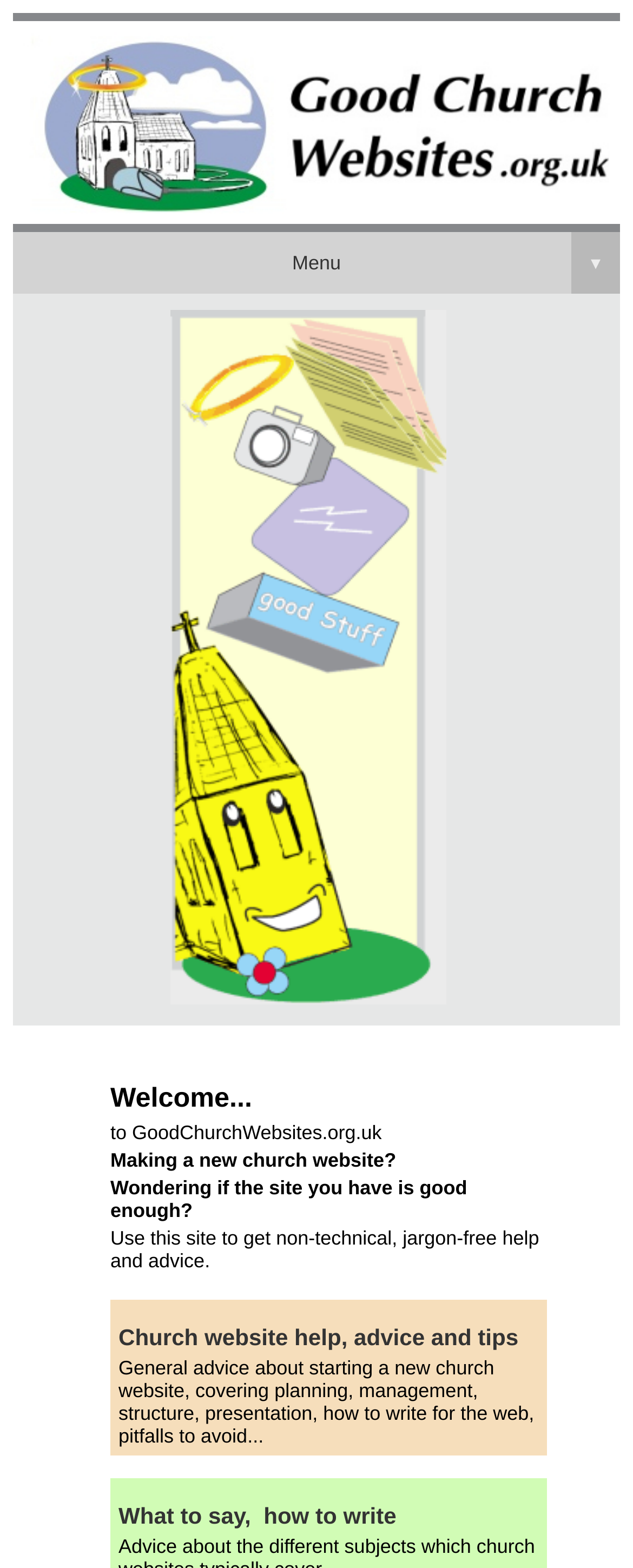Provide a brief response to the question below using one word or phrase:
What type of image is displayed on the webpage?

Decorative image